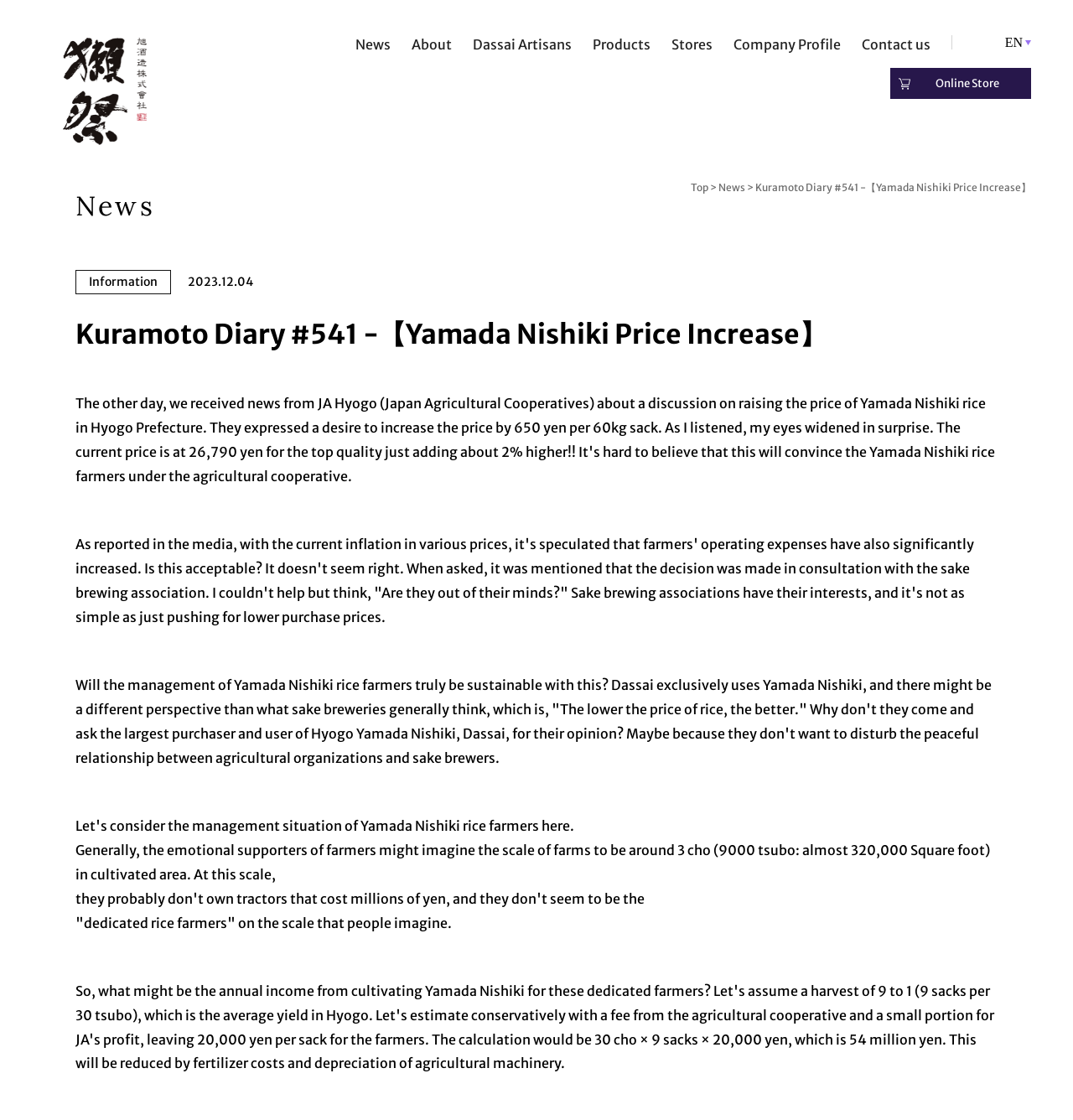Identify the bounding box coordinates for the region to click in order to carry out this instruction: "Select an option from the combobox". Provide the coordinates using four float numbers between 0 and 1, formatted as [left, top, right, bottom].

[0.887, 0.031, 0.961, 0.044]